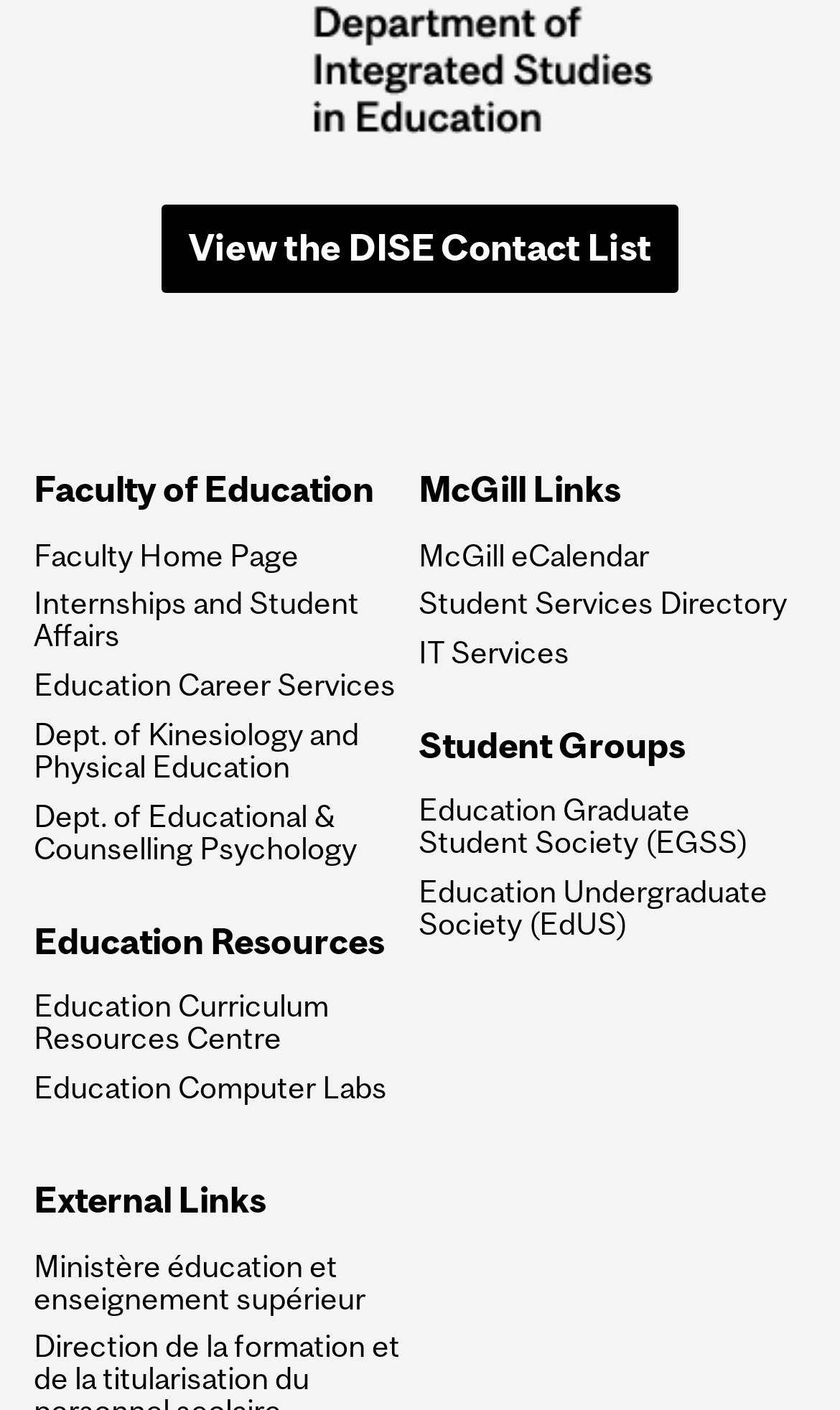Show the bounding box coordinates for the element that needs to be clicked to execute the following instruction: "View the DISE Contact List". Provide the coordinates in the form of four float numbers between 0 and 1, i.e., [left, top, right, bottom].

[0.193, 0.145, 0.807, 0.208]